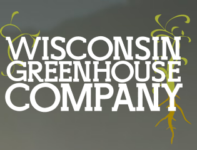Use a single word or phrase to answer the question: 
What is artistically intertwined around the text?

Elegant green vines